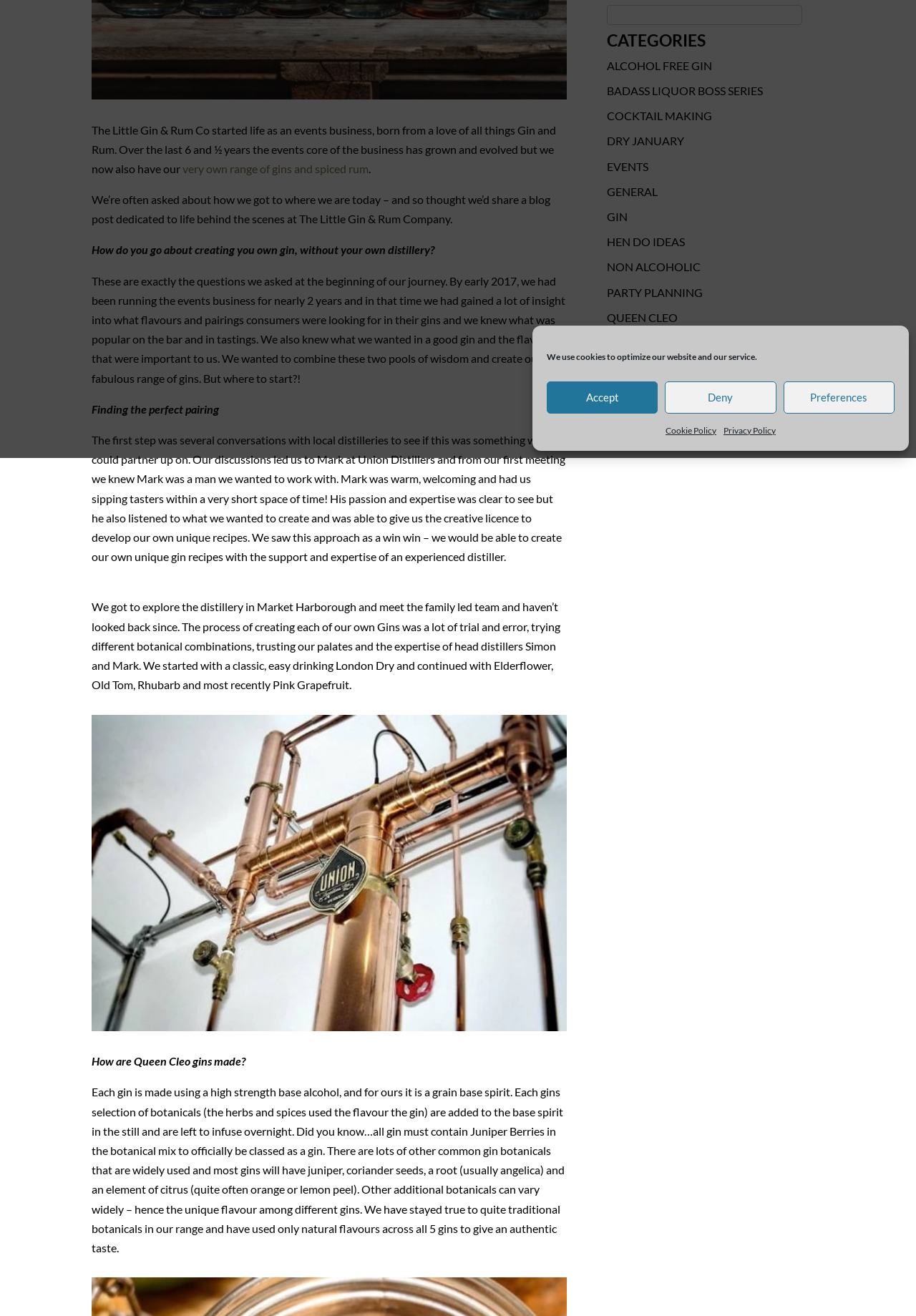Using the element description provided, determine the bounding box coordinates in the format (top-left x, top-left y, bottom-right x, bottom-right y). Ensure that all values are floating point numbers between 0 and 1. Element description: General

[0.663, 0.14, 0.718, 0.15]